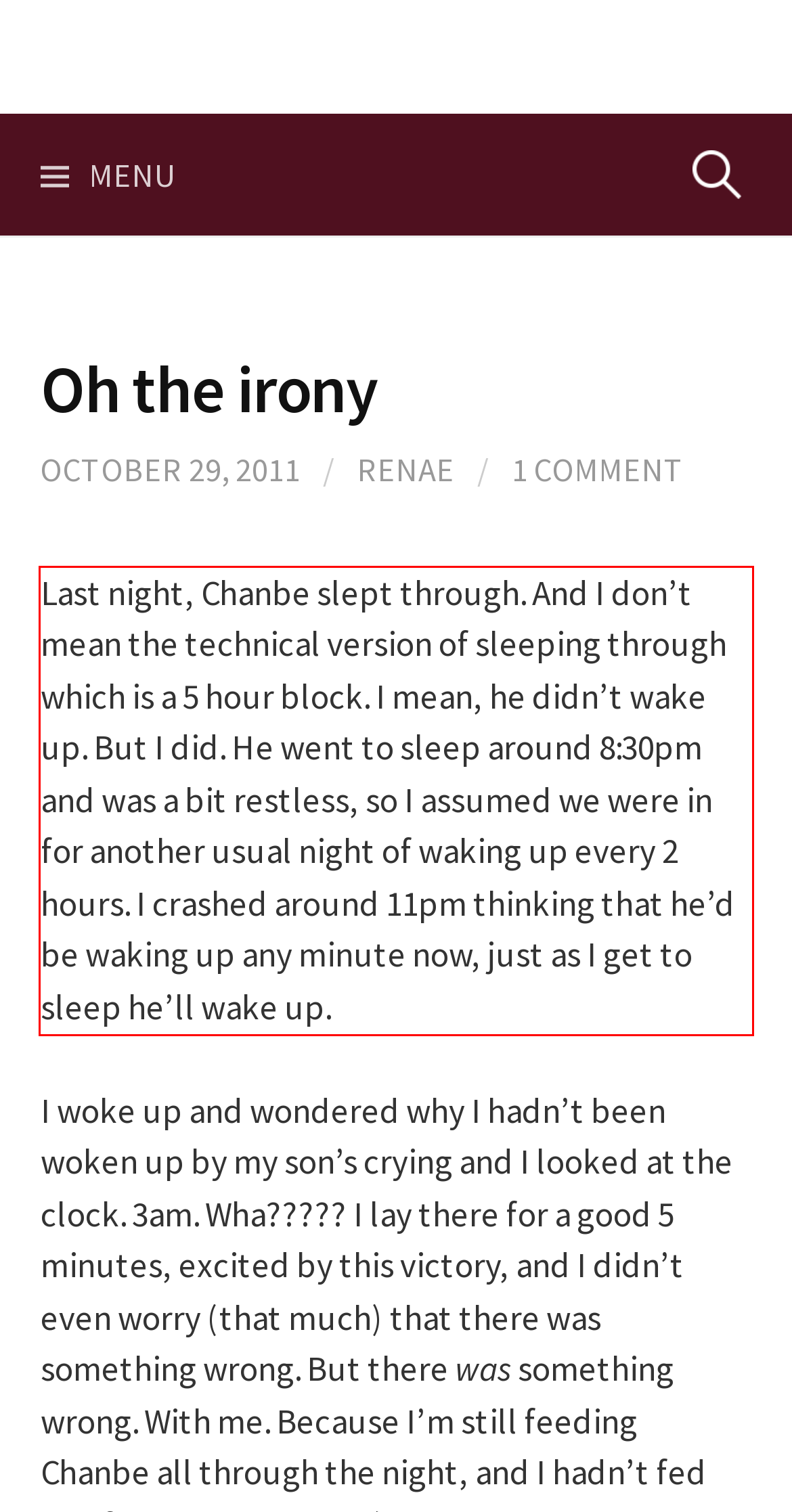Please look at the webpage screenshot and extract the text enclosed by the red bounding box.

Last night, Chanbe slept through. And I don’t mean the technical version of sleeping through which is a 5 hour block. I mean, he didn’t wake up. But I did. He went to sleep around 8:30pm and was a bit restless, so I assumed we were in for another usual night of waking up every 2 hours. I crashed around 11pm thinking that he’d be waking up any minute now, just as I get to sleep he’ll wake up.